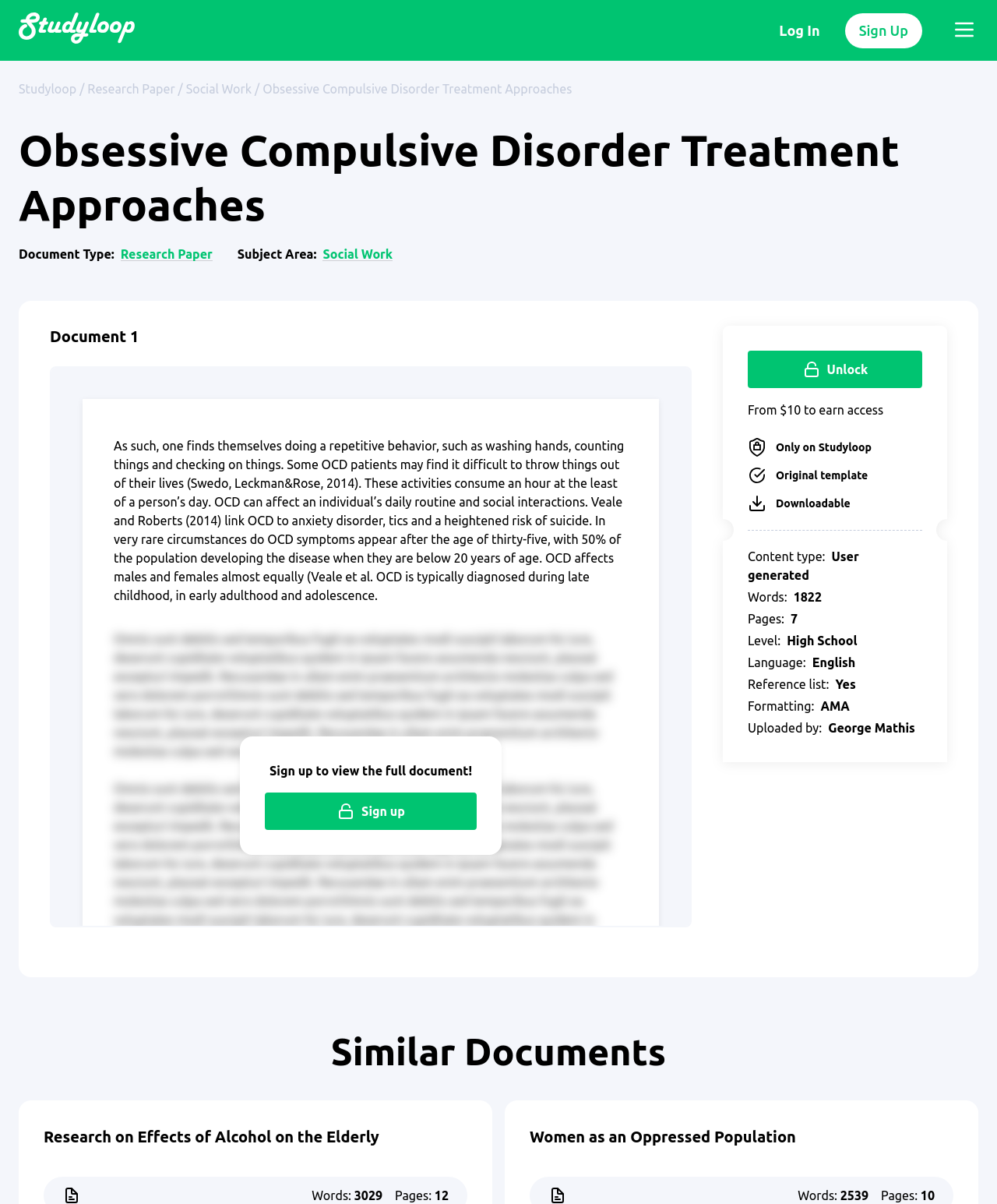How many words are in the research paper?
Please give a well-detailed answer to the question.

I obtained this answer by looking at the 'Words' section, which displays the word count of the research paper as 1822.